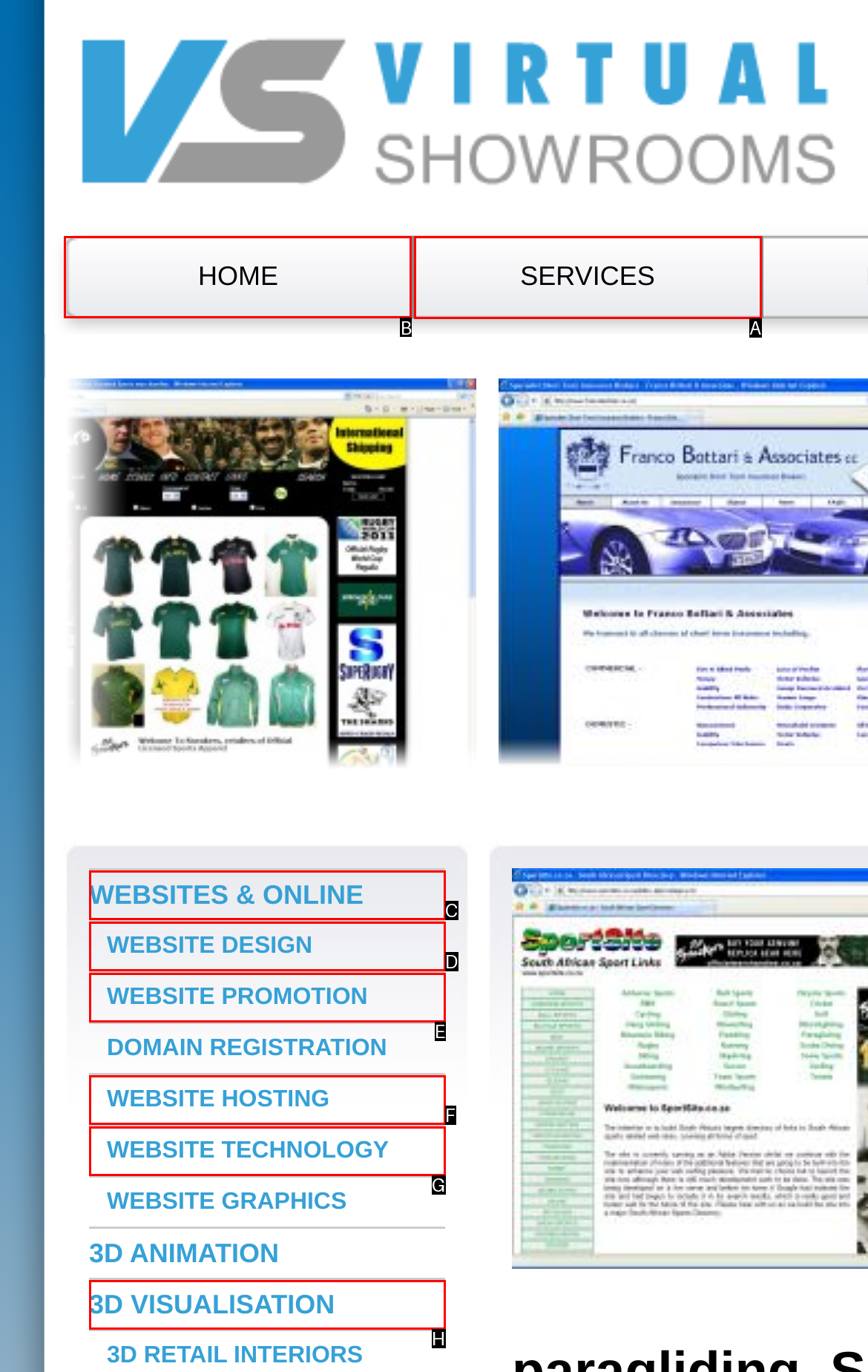Which UI element should be clicked to perform the following task: go to home page? Answer with the corresponding letter from the choices.

B